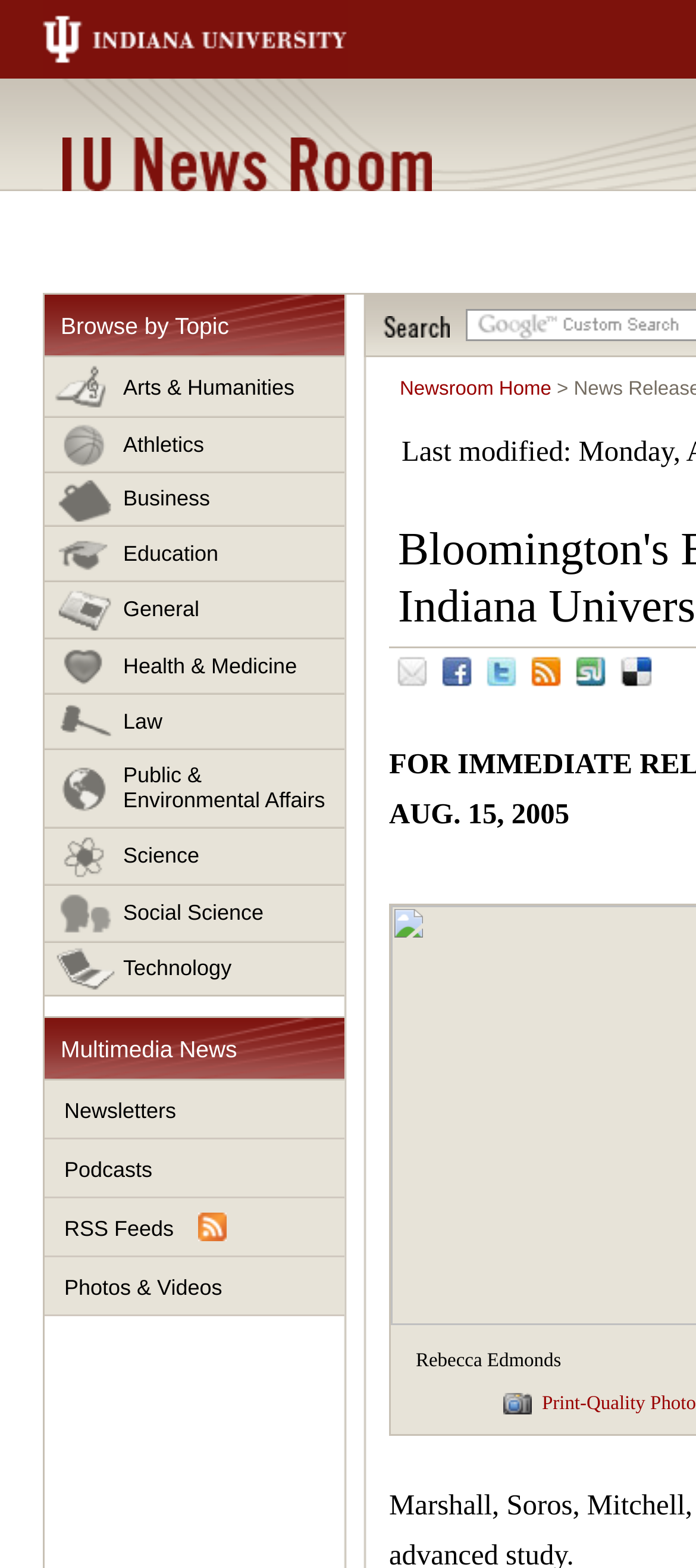Create a detailed description of the webpage's content and layout.

The webpage is about Rebecca Edmonds, a student from Bloomington, Indiana, who has been selected as a Wells Scholar at Indiana University. 

At the top of the page, there is a heading "IU News Room" with a link to "Indiana University" on the left. Below this heading, there is a section with multiple links categorized by topic, including "Arts & Humanities", "Athletics", "Business", and more. 

To the right of this section, there is a search bar with a heading "Search". Below the search bar, there are links to "Newsroom Home" and social media platforms like "Email", "Facebook", "Twitter", and more.

The main content of the page is about Rebecca Edmonds, with a static text displaying her name. There is also a link to a "Print-Quality Photo" of her, located at the bottom right of the page. Above this link, there is a static text showing the date "AUG. 15, 2005".